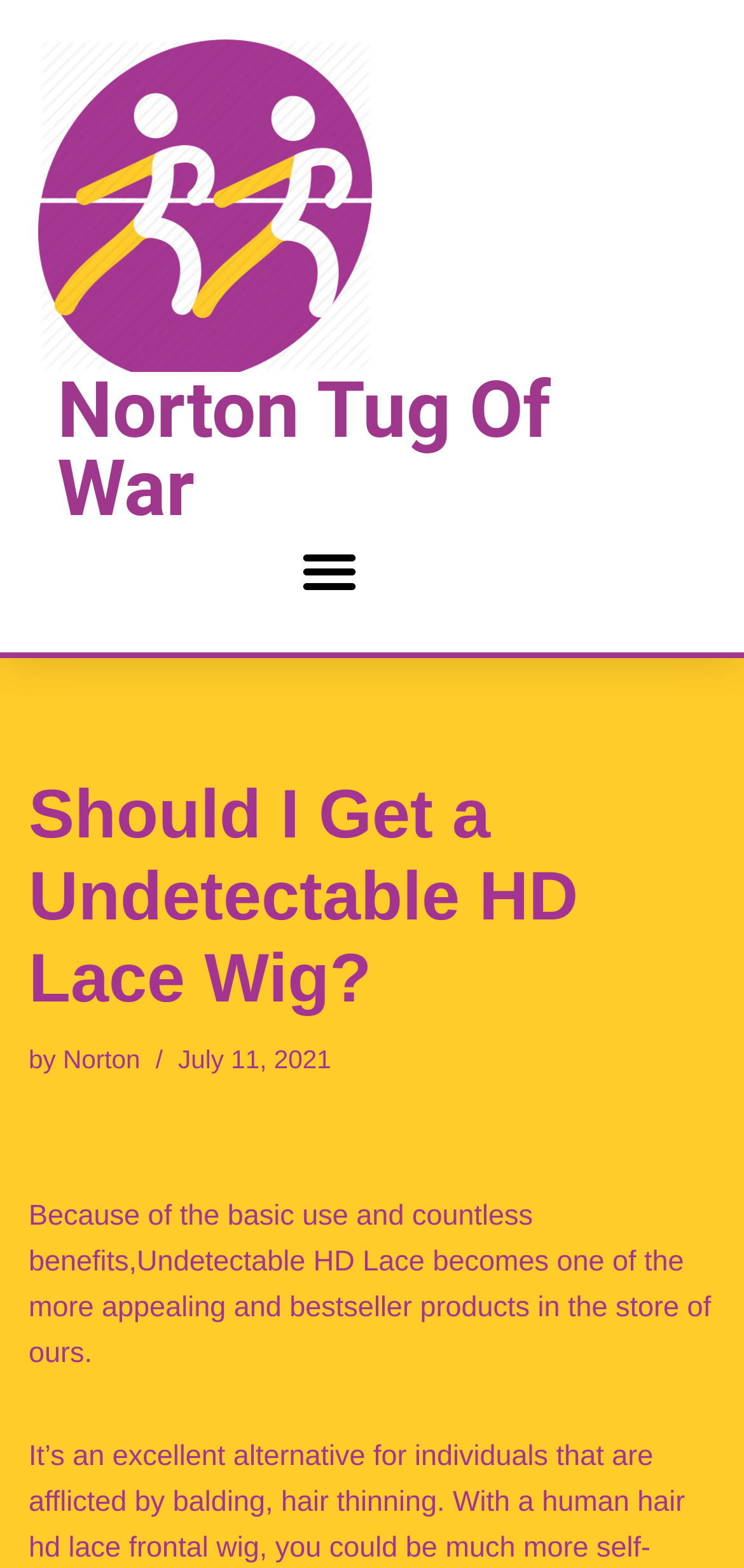Detail the various sections and features of the webpage.

The webpage is about Undetectable HD Lace wigs, specifically discussing whether one should get one. At the top-left corner, there is a link to "Skip to content". Next to it, there is an empty link. The main title of the webpage, "Norton Tug Of War", is located at the top-center of the page, with a link to "Norton Tug Of War" below it. 

On the top-right corner, there is a "Menu Toggle" button. When expanded, it reveals a heading that asks "Should I Get a Undetectable HD Lace Wig?" followed by the author's name, "Norton", and the publication date, "July 11, 2021". 

Below the main title, there is a paragraph of text that explains the benefits of Undetectable HD Lace, stating that it has become a bestseller product in the store due to its basic use and numerous benefits.